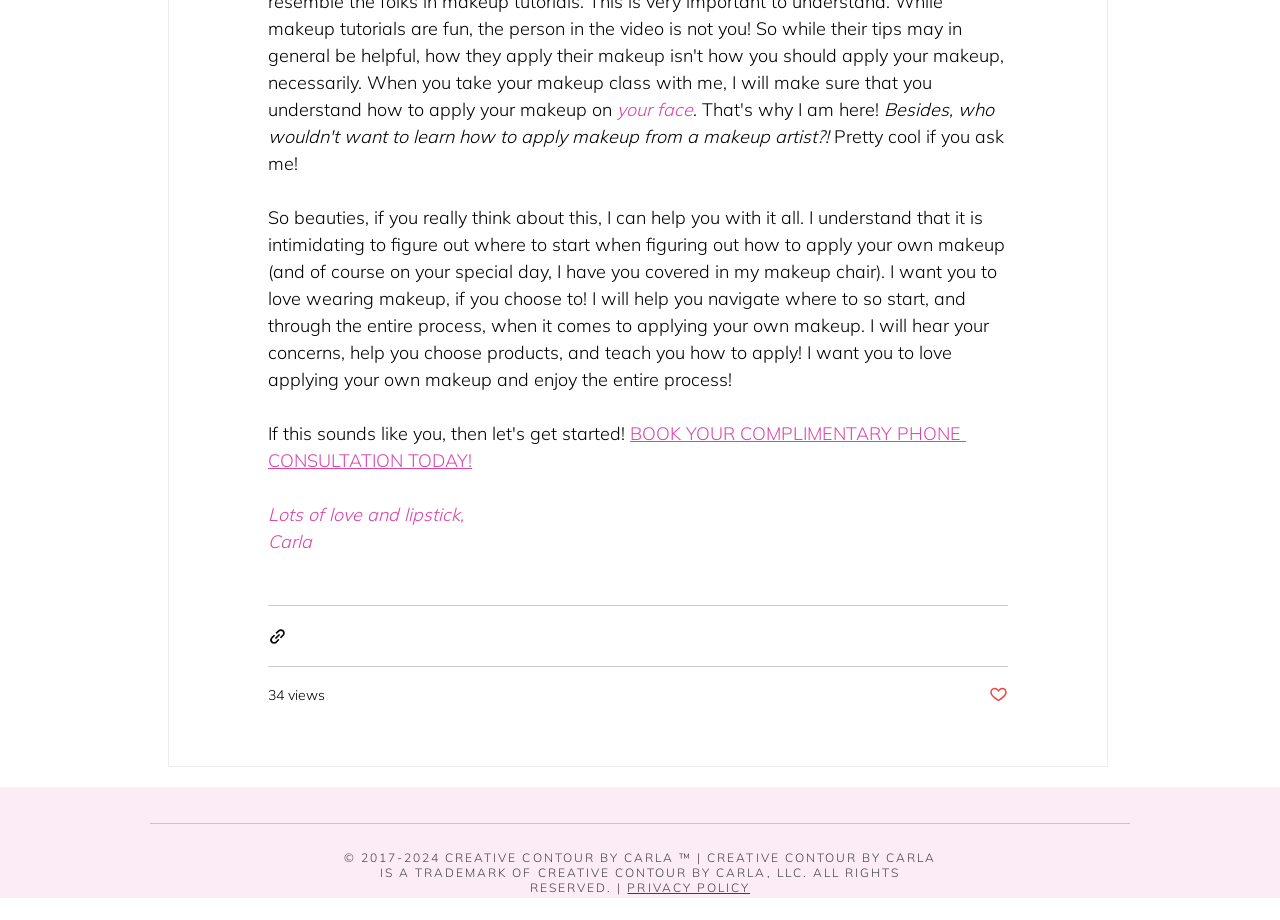Please give a succinct answer to the question in one word or phrase:
What is the purpose of the consultation?

To help with makeup